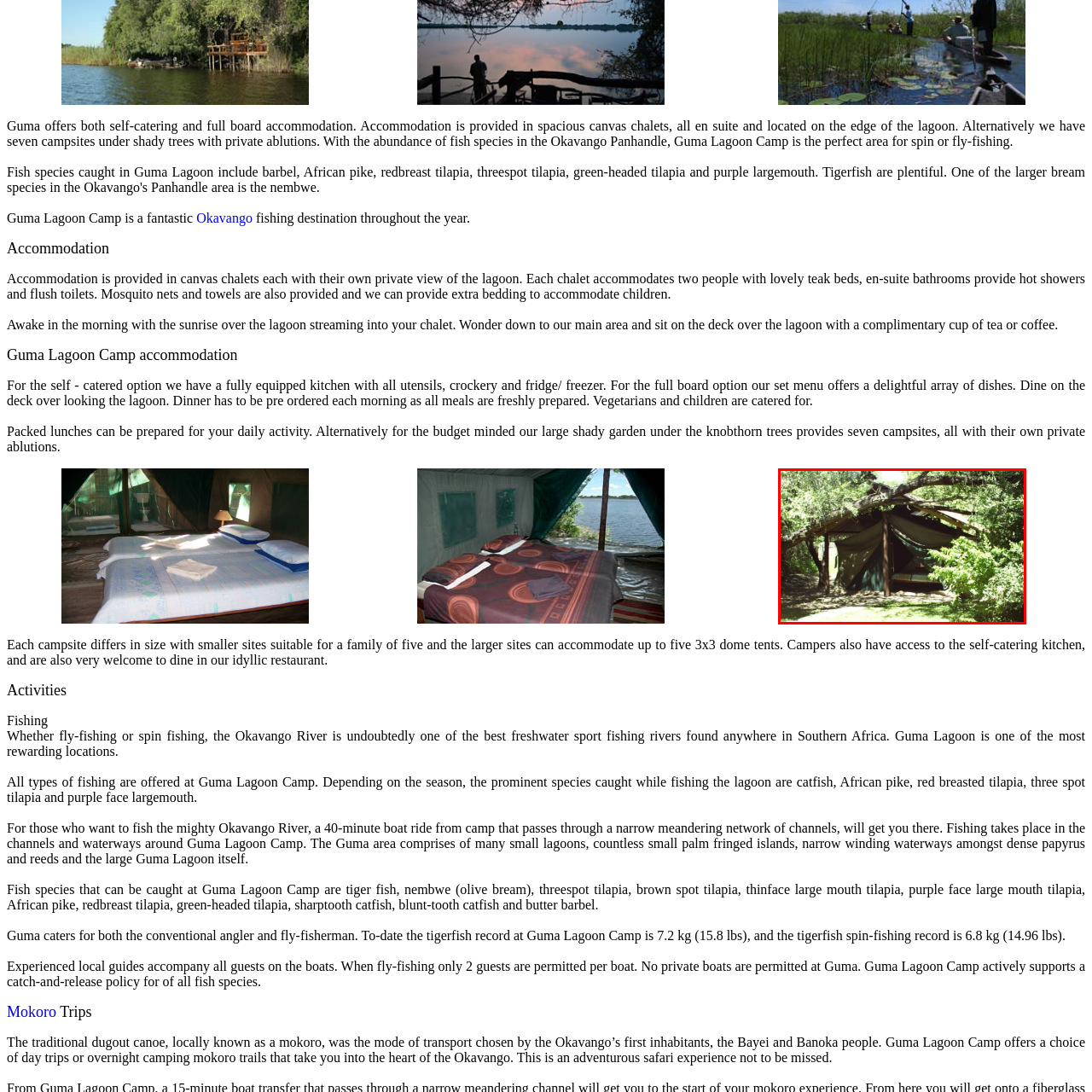Provide a comprehensive description of the image located within the red boundary.

The image depicts a cozy tent accommodation at Guma Lagoon Camp, situated amidst a lush green environment in Etsha, Ngamiland, Botswana. This self-catering option features spacious canvas chalets, each designed to provide guests with a private view of the serene lagoon. The tent is nestled under the shade of trees, offering a tranquil atmosphere for relaxation. Inside, guests can enjoy comfortable sleeping arrangements, complete with amenities such as en-suite bathrooms equipped with hot showers and flush toilets. Surrounded by nature, this setting is perfect for adventurers looking to indulge in activities like fishing and explore the beautiful landscapes of the Okavango Panhandle. The combination of comfort and natural beauty makes this accommodation an ideal choice for outdoor enthusiasts and families alike.